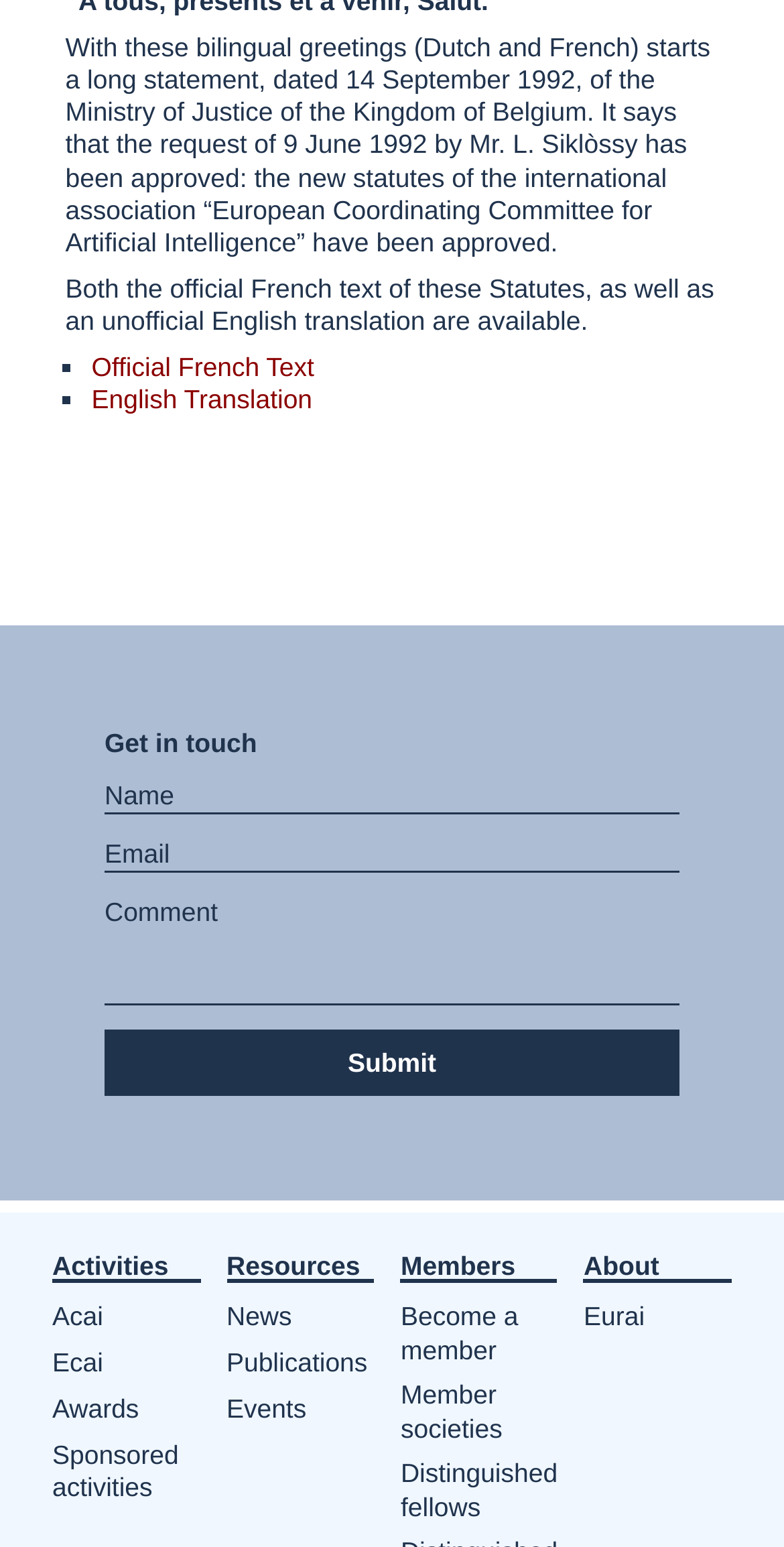Determine the coordinates of the bounding box that should be clicked to complete the instruction: "Enter your name". The coordinates should be represented by four float numbers between 0 and 1: [left, top, right, bottom].

[0.247, 0.506, 0.867, 0.526]